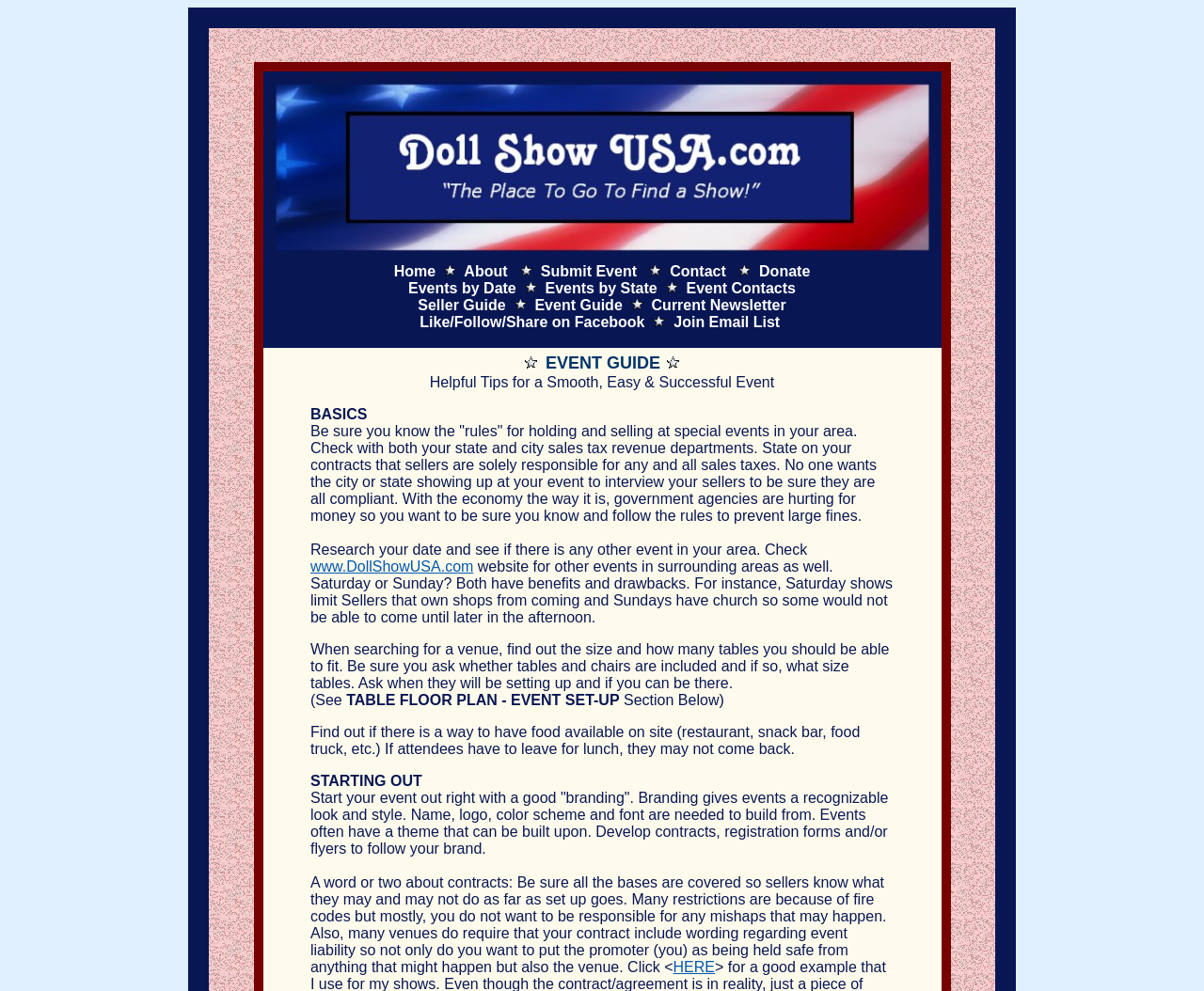What is important to consider when choosing a venue?
Using the image as a reference, give a one-word or short phrase answer.

Table size and setup